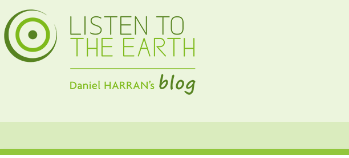Reply to the question with a single word or phrase:
What color is the title font?

Green